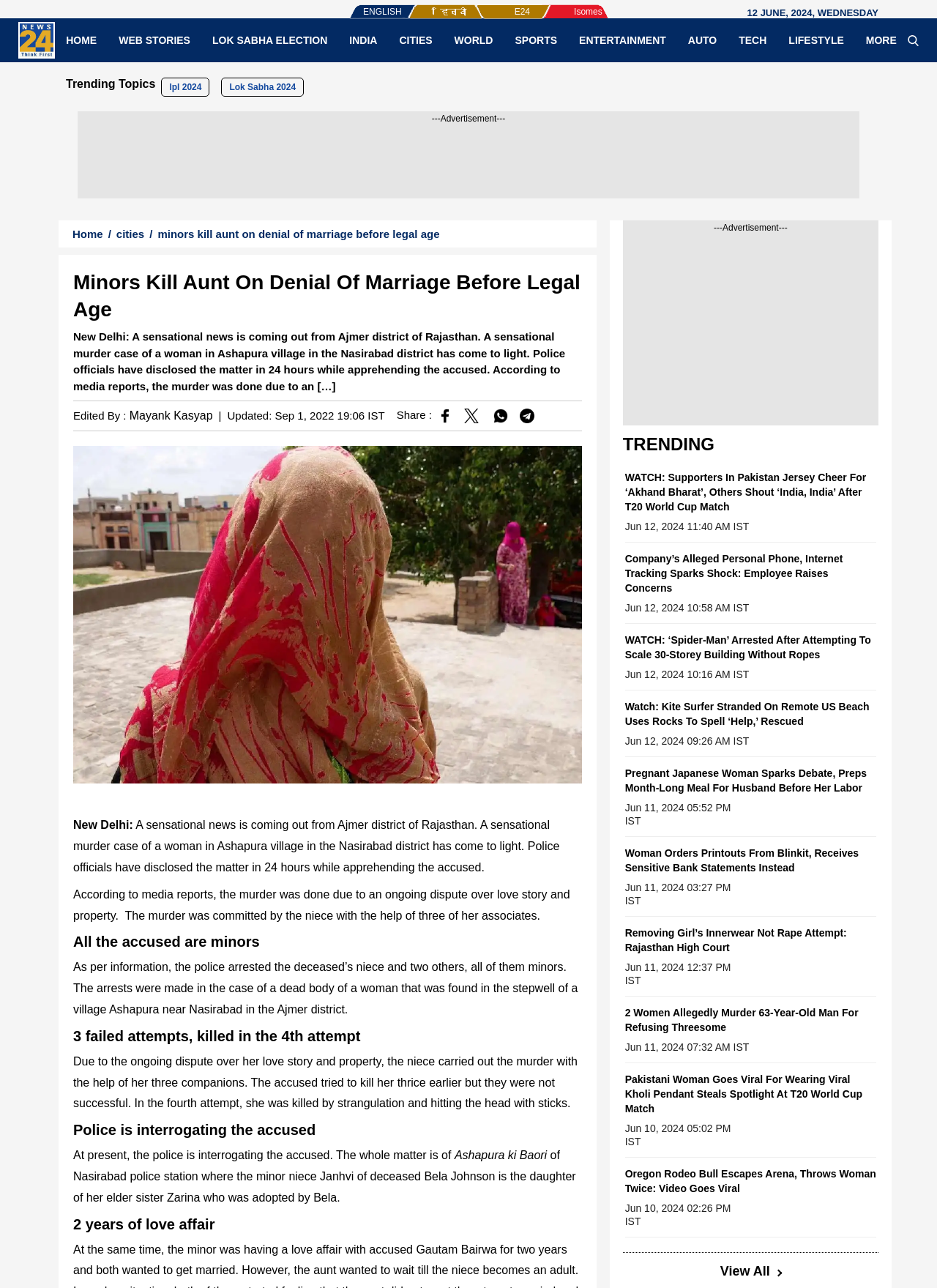Consider the image and give a detailed and elaborate answer to the question: 
What is the date of the news article?

I found the date of the news article by looking at the top of the webpage, where it says '12 JUNE, 2024, WEDNESDAY'.